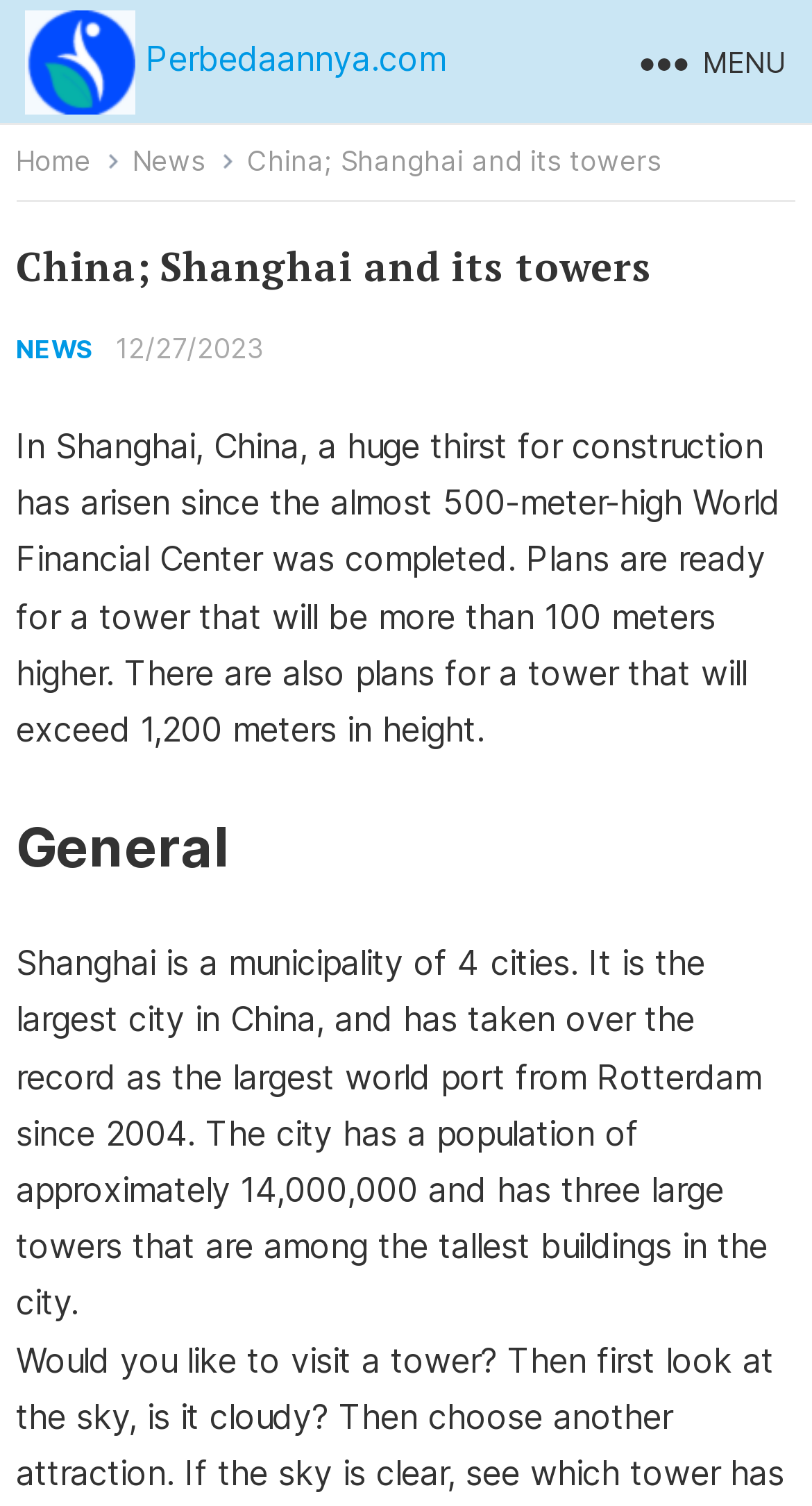What is the name of the city described? Using the information from the screenshot, answer with a single word or phrase.

Shanghai